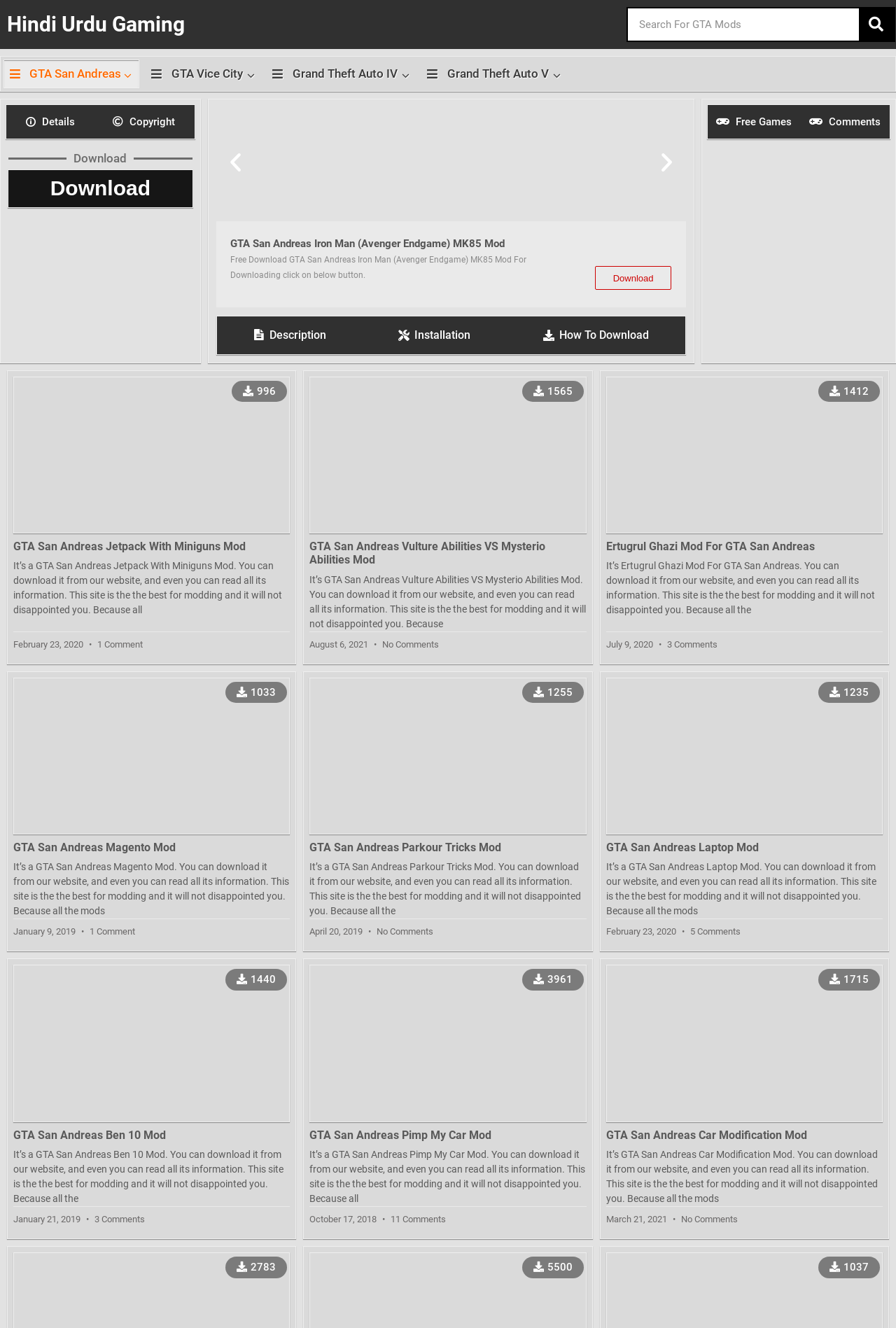What type of games are featured on this website?
Provide an in-depth answer to the question, covering all aspects.

I determined the answer by looking at the various headings and links on the webpage, all of which mention 'GTA' or 'Grand Theft Auto', indicating that the website is focused on mods for the Grand Theft Auto series of games.